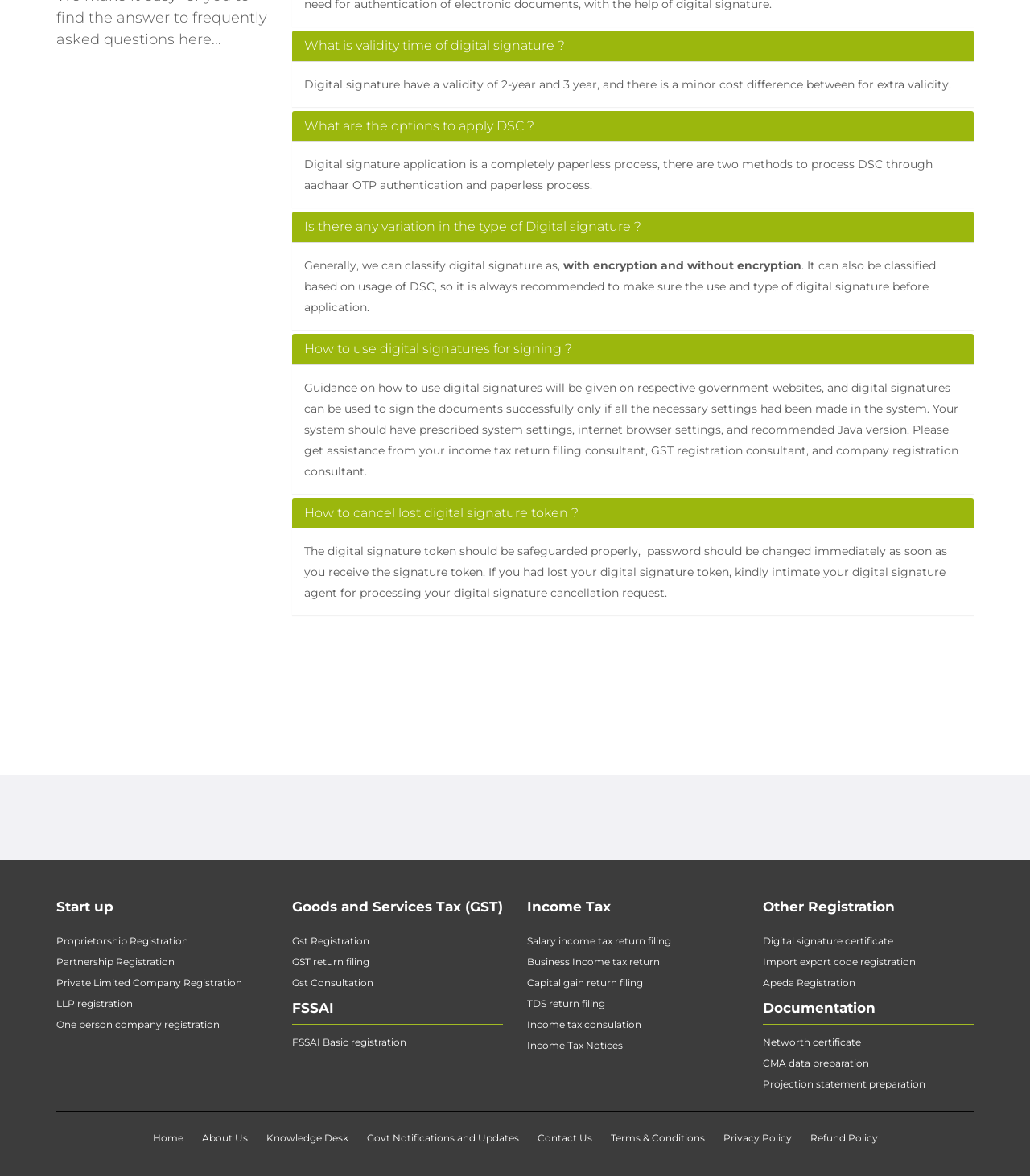Can you find the bounding box coordinates for the element that needs to be clicked to execute this instruction: "Click on 'Gst Registration'"? The coordinates should be given as four float numbers between 0 and 1, i.e., [left, top, right, bottom].

[0.283, 0.792, 0.488, 0.809]